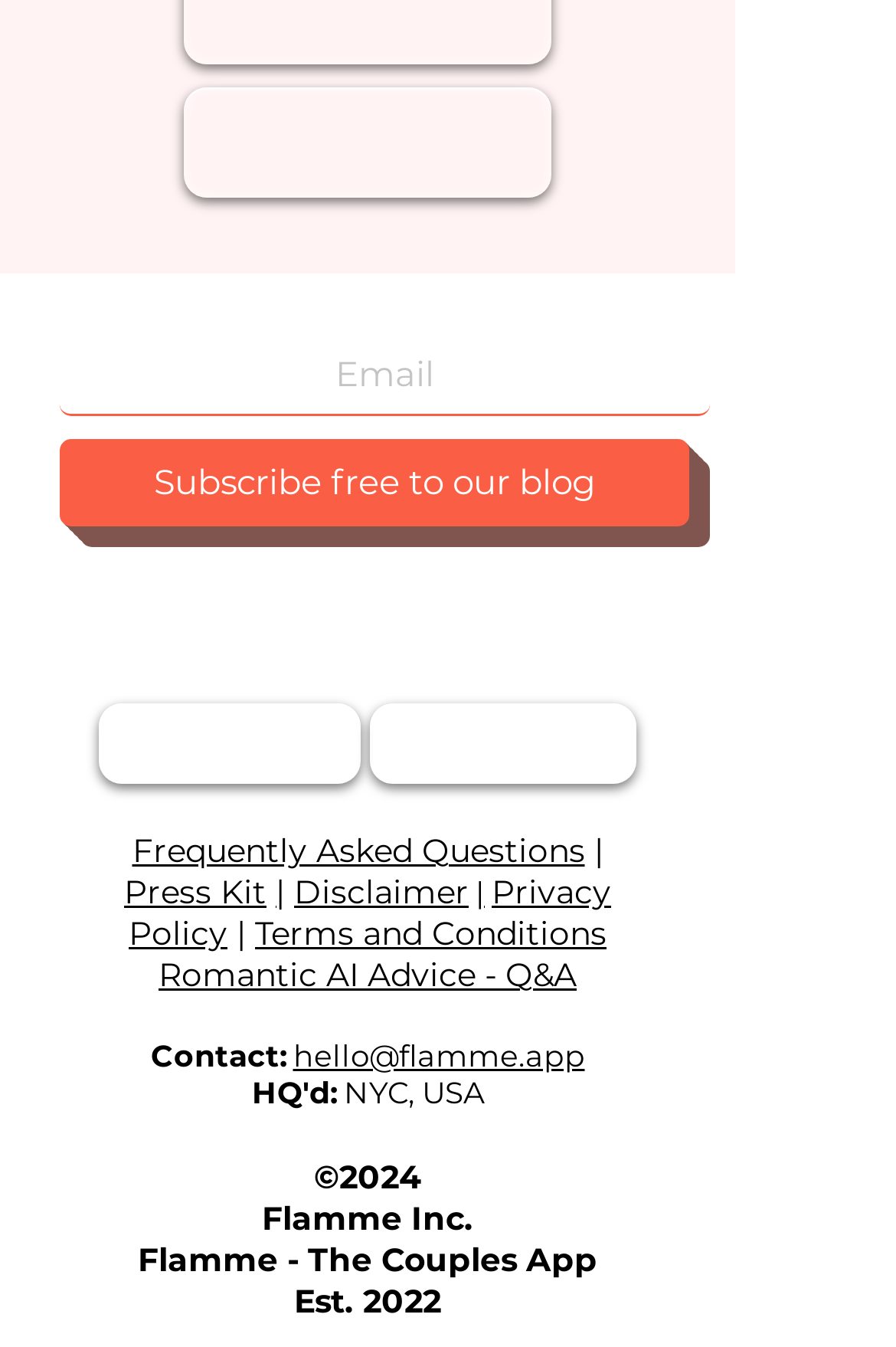Pinpoint the bounding box coordinates for the area that should be clicked to perform the following instruction: "Check Frequently Asked Questions".

[0.147, 0.616, 0.653, 0.647]